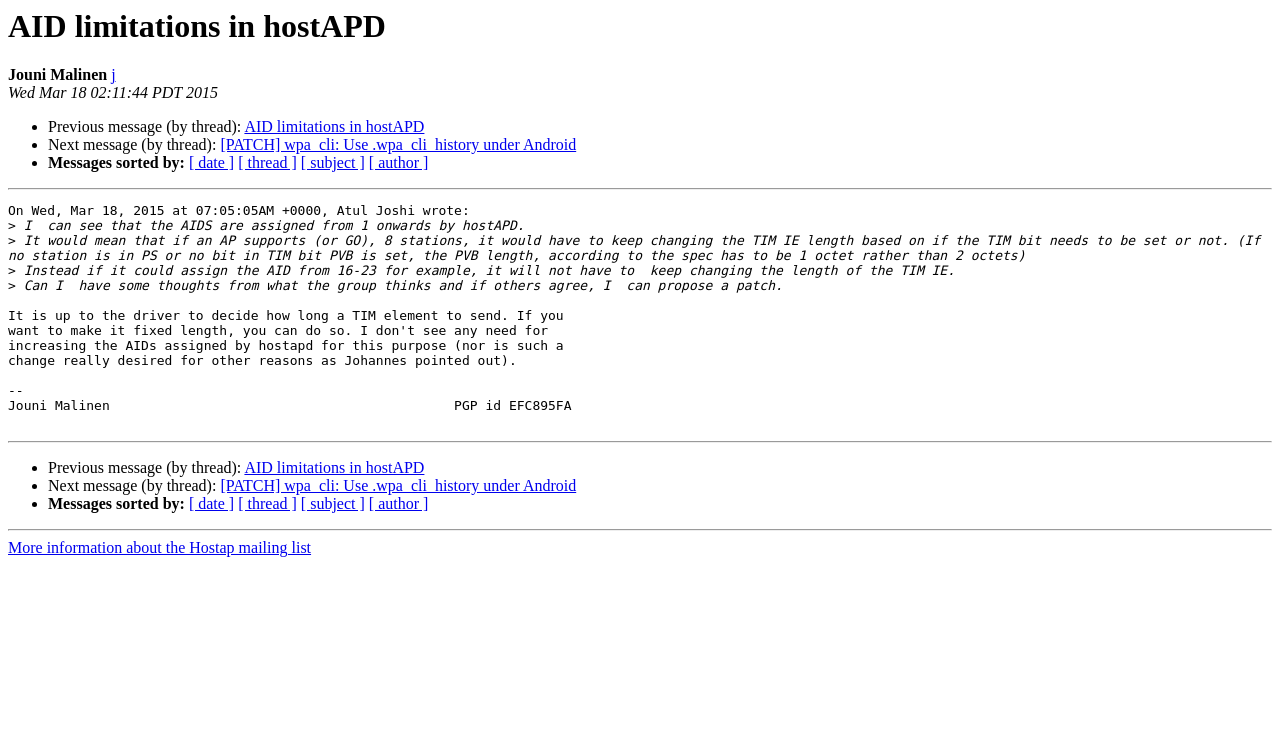Identify the coordinates of the bounding box for the element that must be clicked to accomplish the instruction: "Sort messages by date".

[0.148, 0.205, 0.183, 0.227]